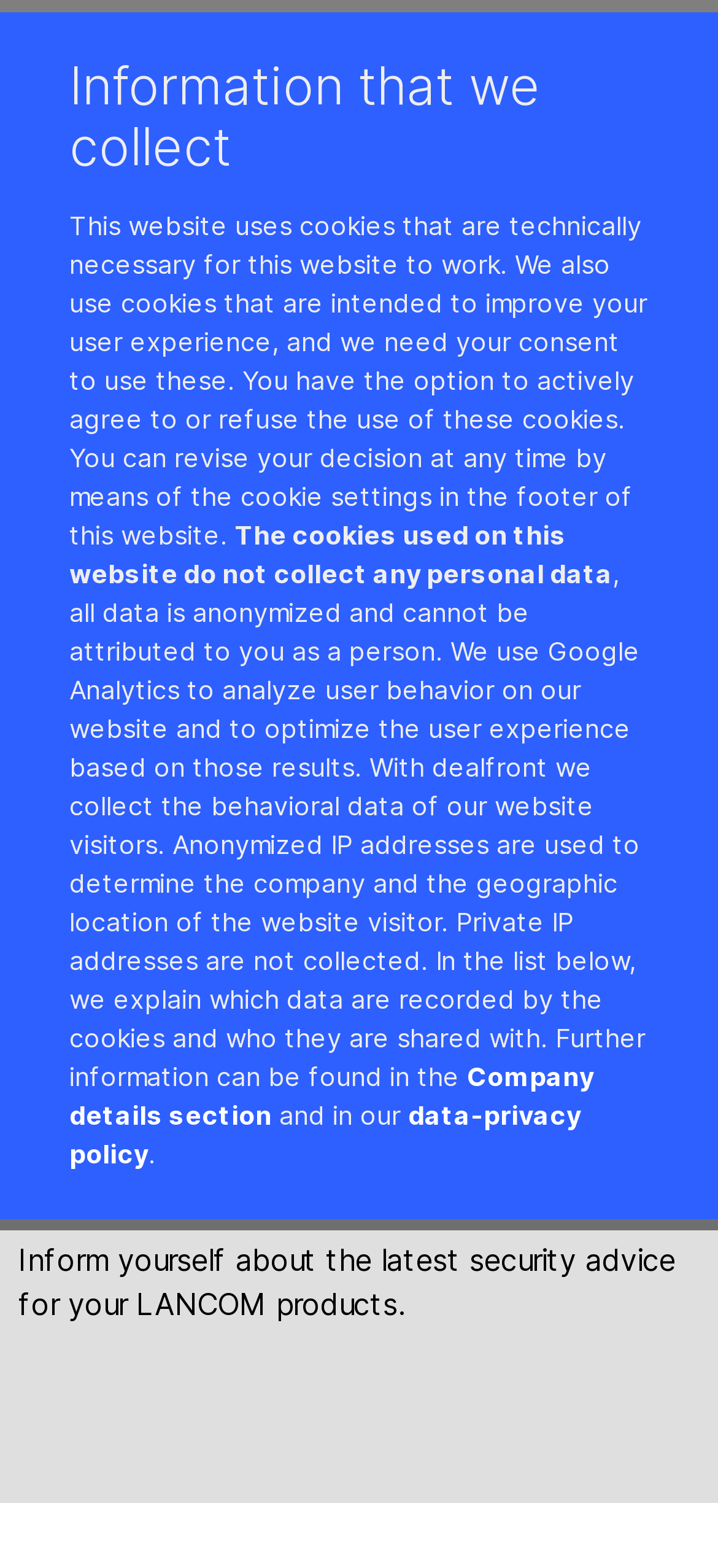Please identify the bounding box coordinates of the element that needs to be clicked to perform the following instruction: "Search".

[0.762, 0.022, 0.838, 0.053]